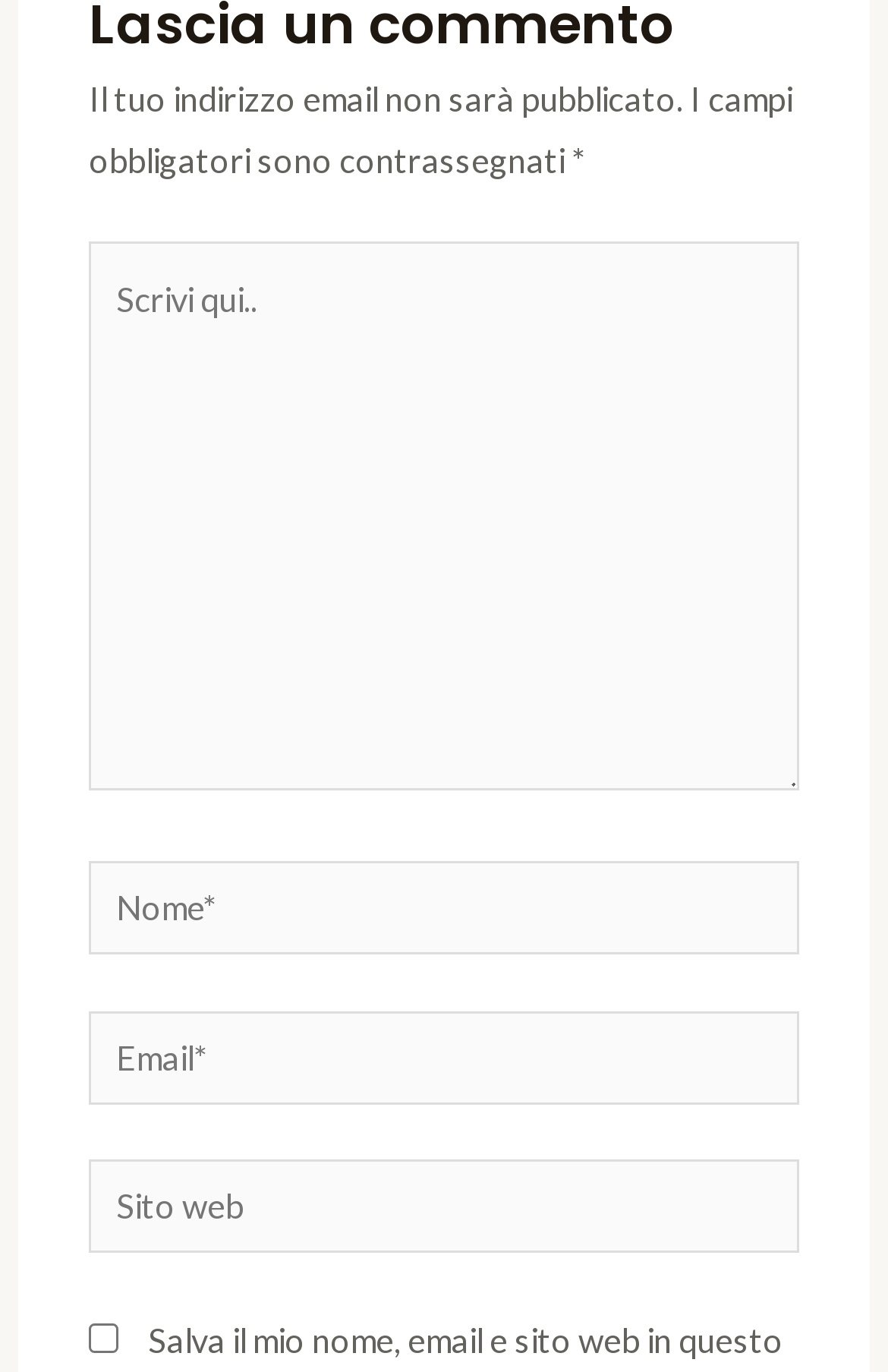What is the purpose of the checkbox?
Based on the image, answer the question with a single word or brief phrase.

Save comment info